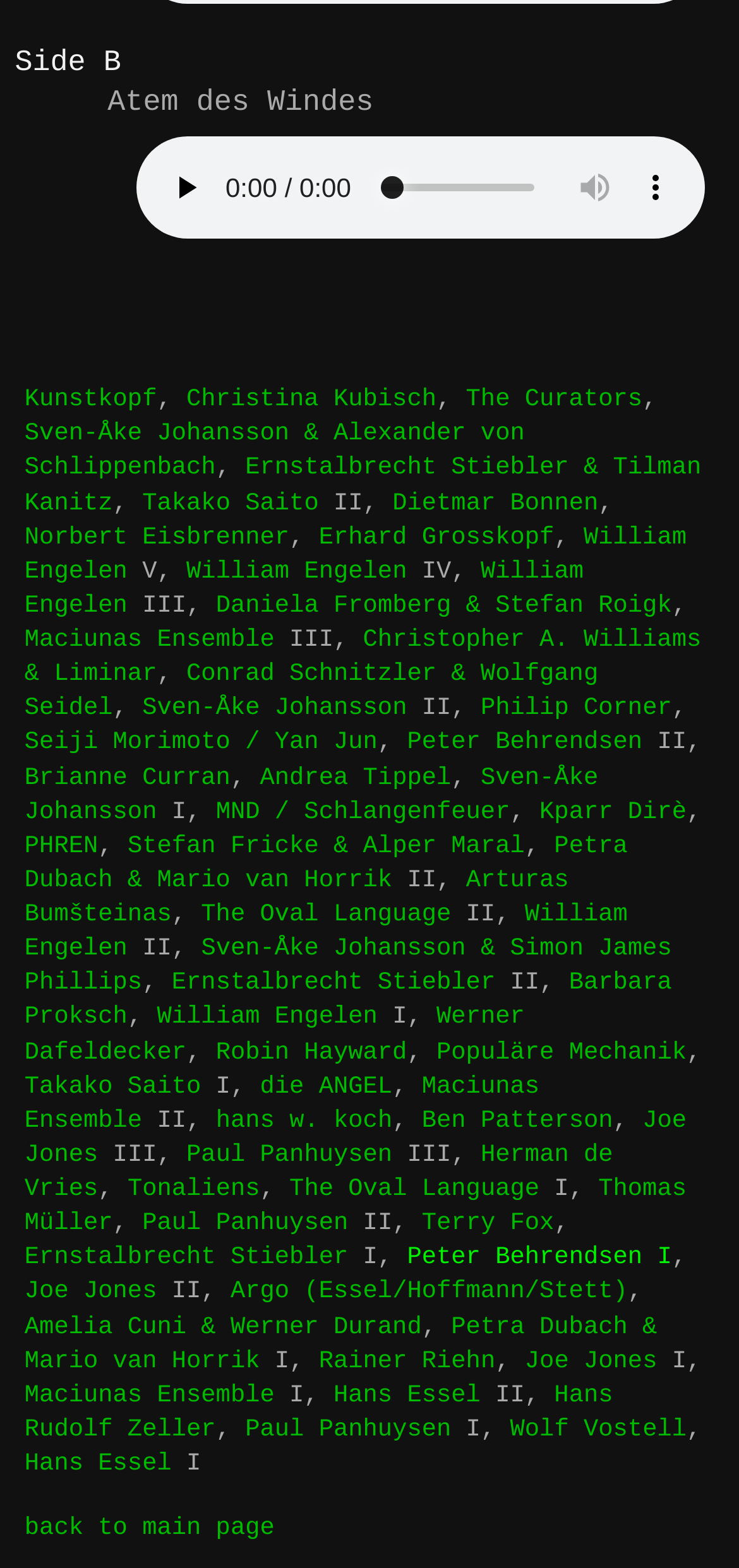Give a one-word or short phrase answer to this question: 
What is the title of the first audio track?

Atem des Windes